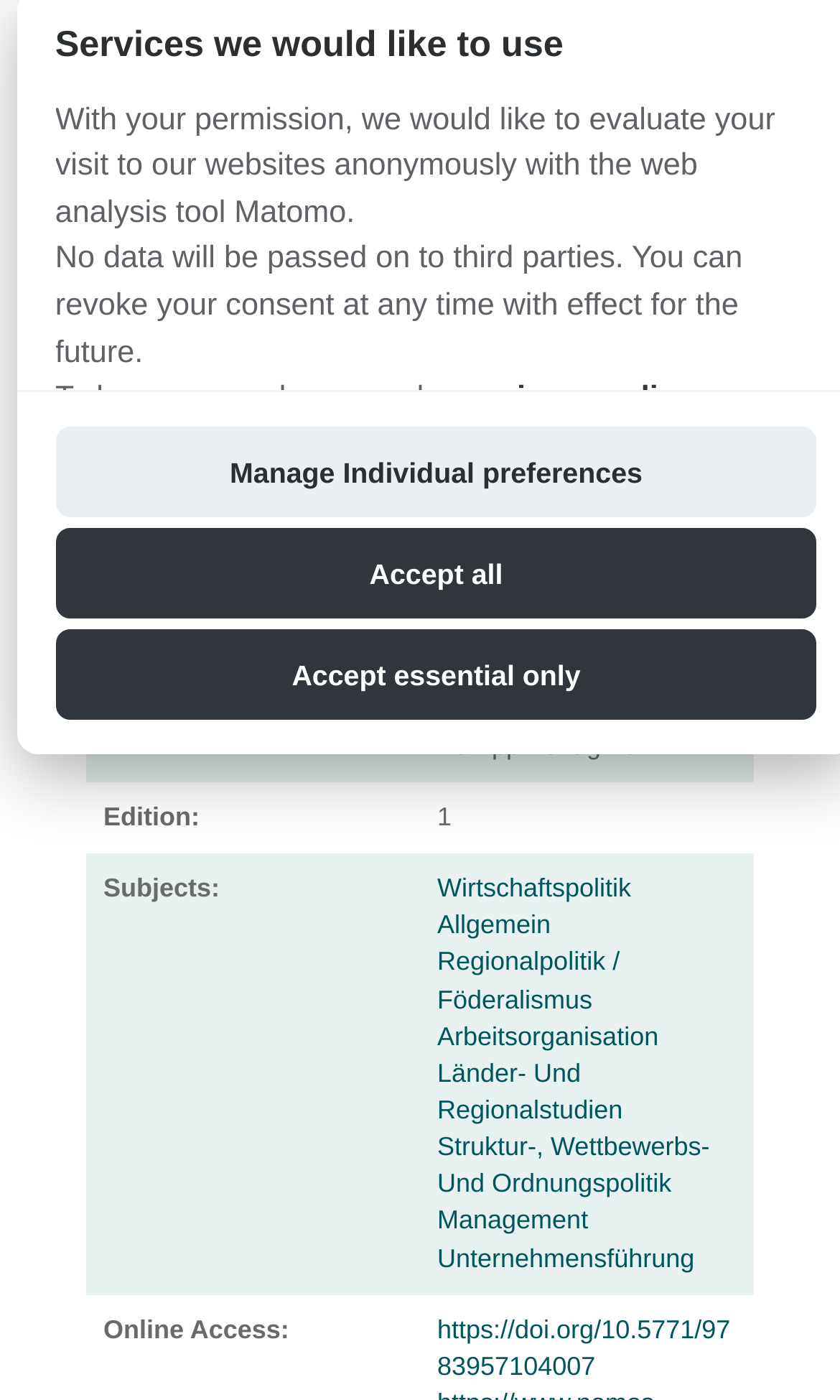Based on the element description, predict the bounding box coordinates (top-left x, top-left y, bottom-right x, bottom-right y) for the UI element in the screenshot: Schmid, Alfons

[0.521, 0.342, 0.724, 0.364]